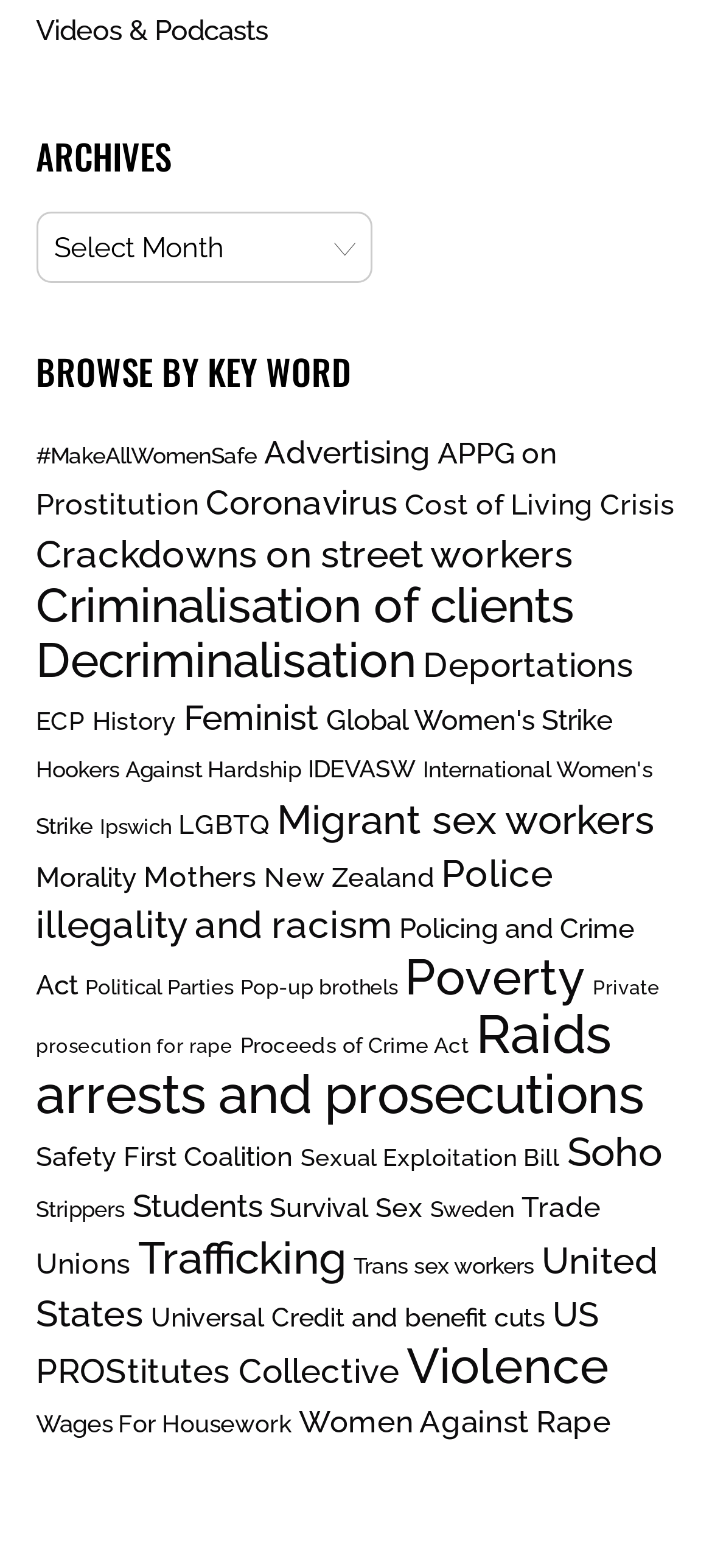Use the details in the image to answer the question thoroughly: 
How many items are in the 'Poverty' category?

To find the number of items in the 'Poverty' category, we need to locate the link with the text 'Poverty' and look at the number of items in parentheses. In this case, the number of items is 165.